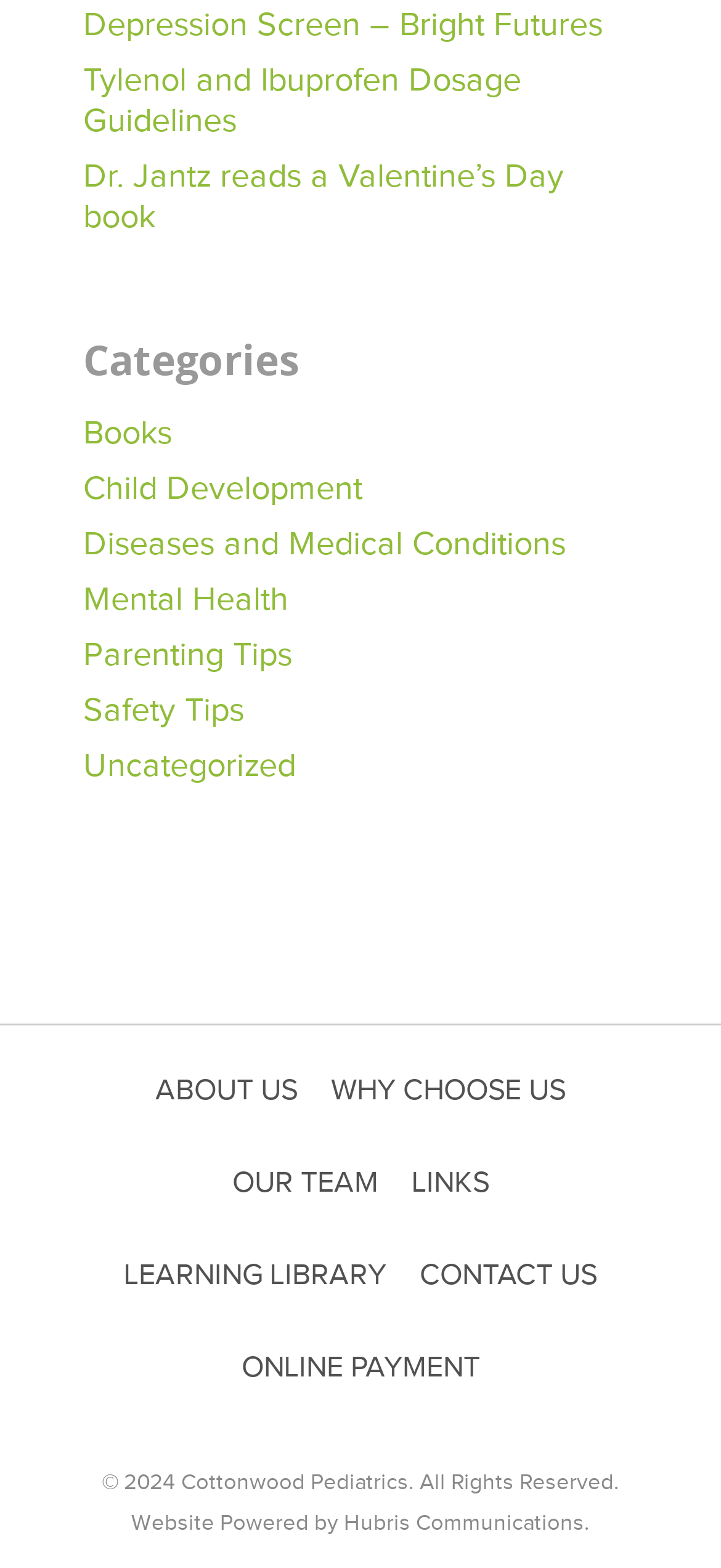Find the bounding box of the UI element described as follows: "Depression Screen – Bright Futures".

[0.115, 0.002, 0.885, 0.028]